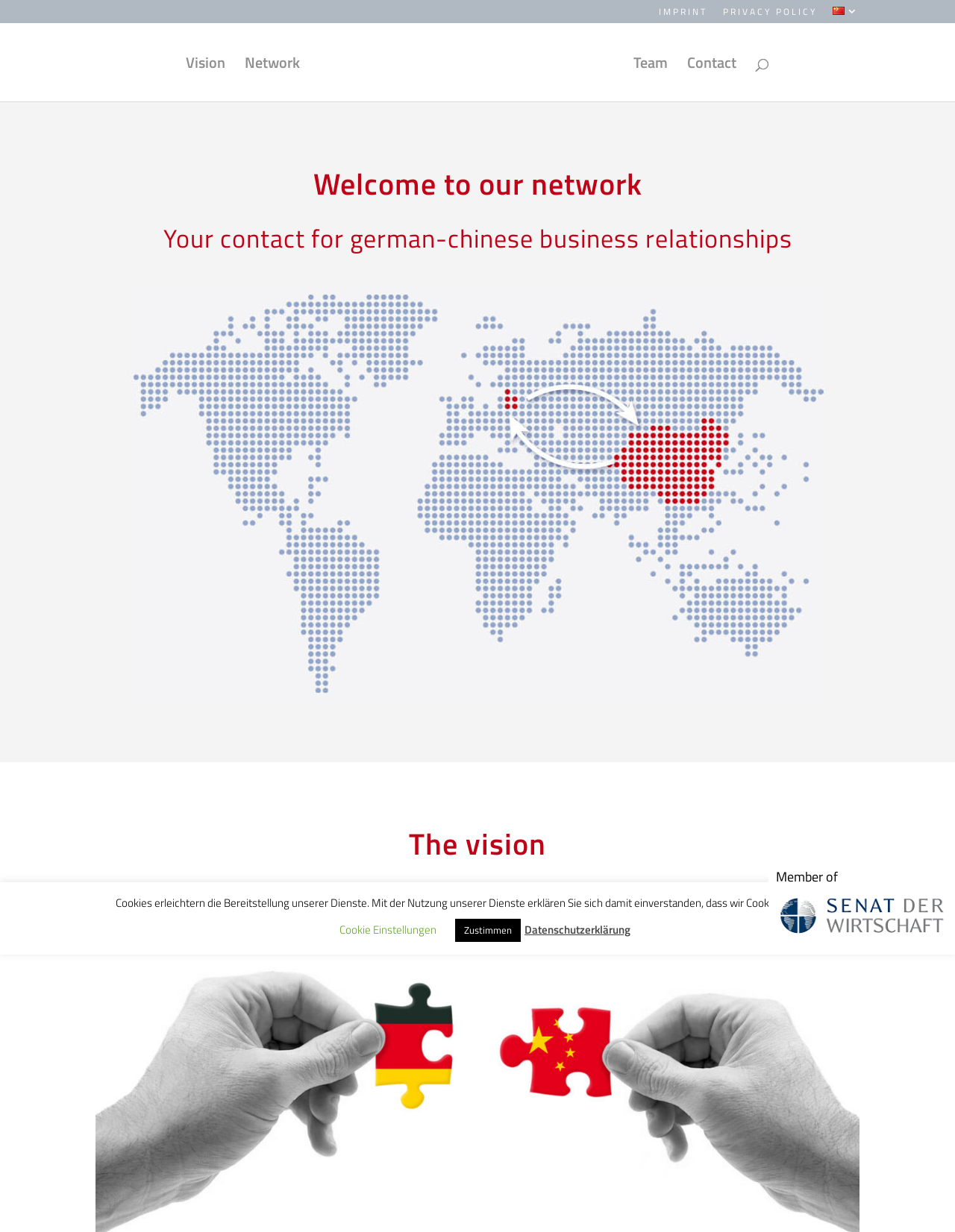Extract the bounding box for the UI element that matches this description: "Cookie Einstellungen".

[0.355, 0.748, 0.457, 0.762]